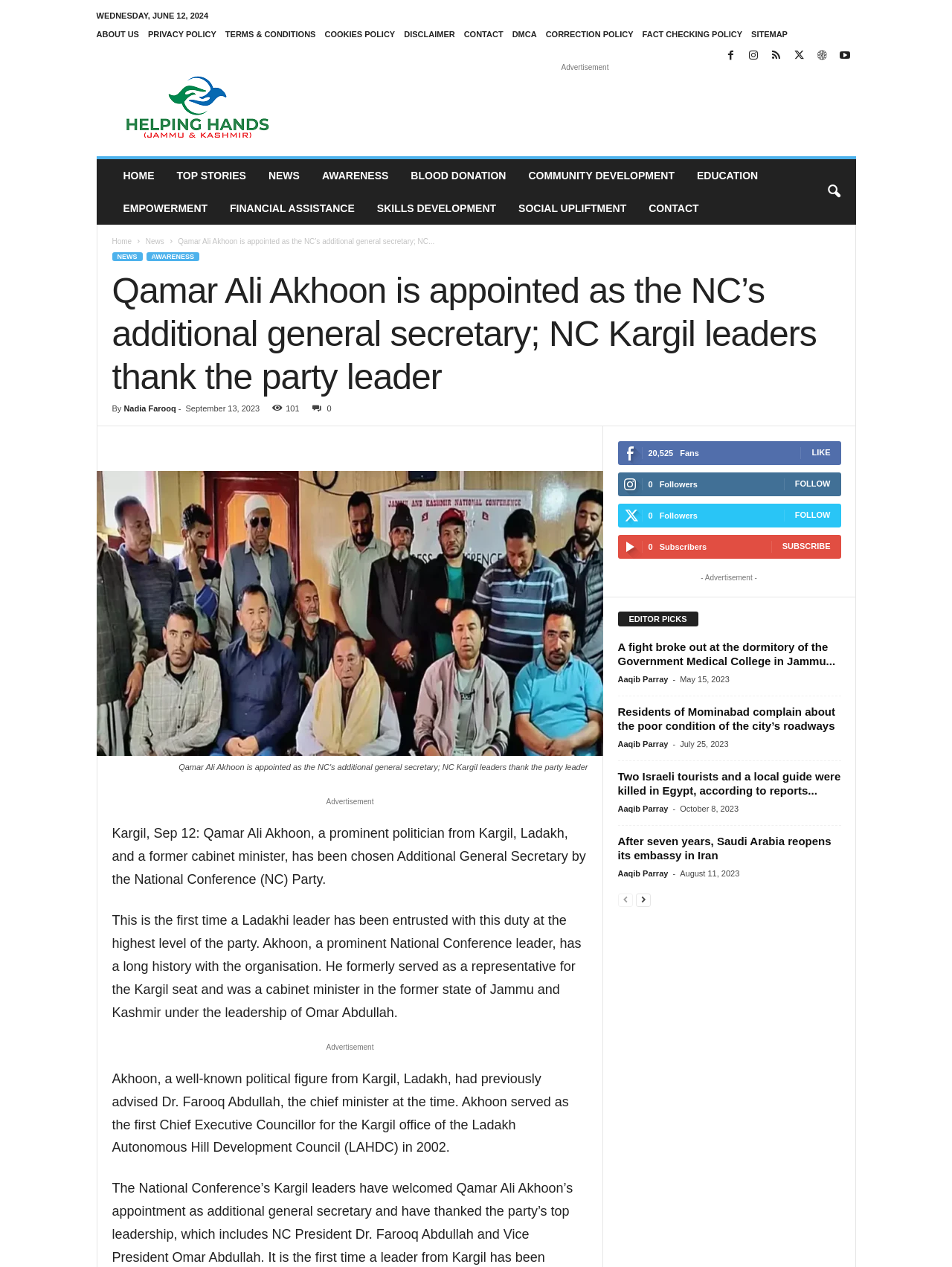Bounding box coordinates are to be given in the format (top-left x, top-left y, bottom-right x, bottom-right y). All values must be floating point numbers between 0 and 1. Provide the bounding box coordinate for the UI element described as: News

[0.27, 0.353, 0.326, 0.379]